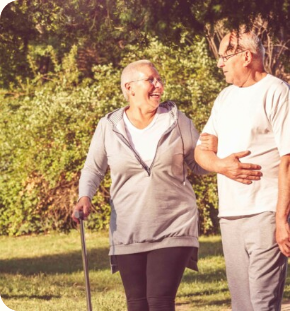Please provide a one-word or short phrase answer to the question:
What surrounds the walking path?

Lush greenery